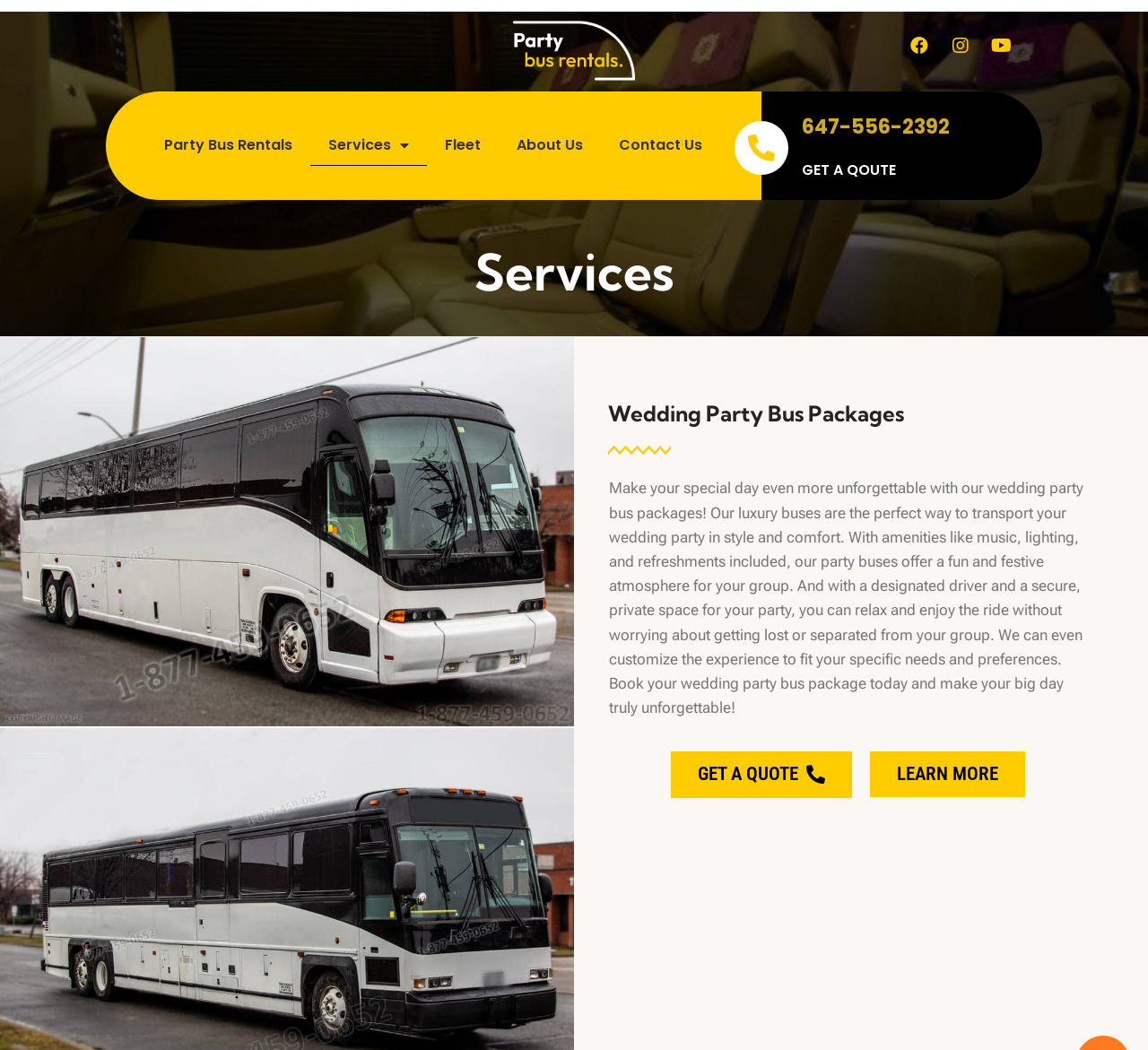What is the purpose of the party buses?
Examine the image and give a concise answer in one word or a short phrase.

Transporting wedding party in style and comfort